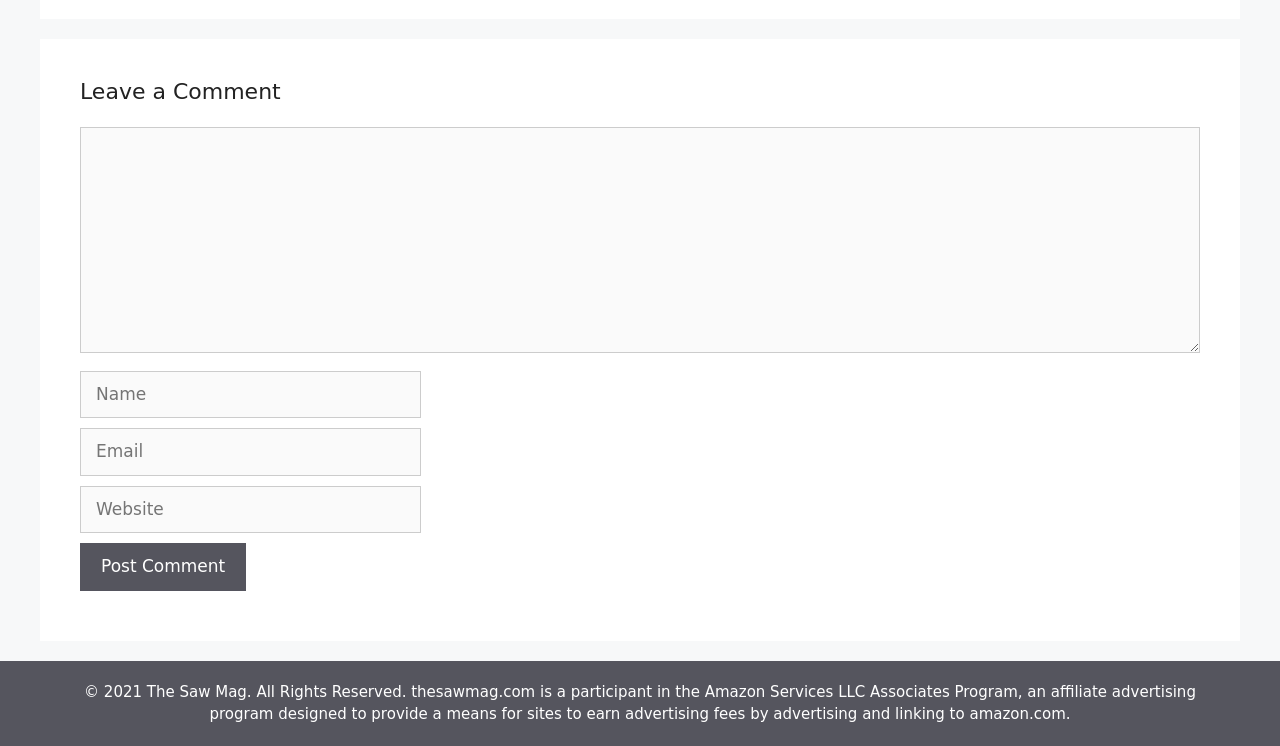What is the copyright information at the bottom of the page?
Give a detailed explanation using the information visible in the image.

The StaticText element at the bottom of the page contains the copyright information, which includes the year 2021 and the name 'The Saw Mag'.